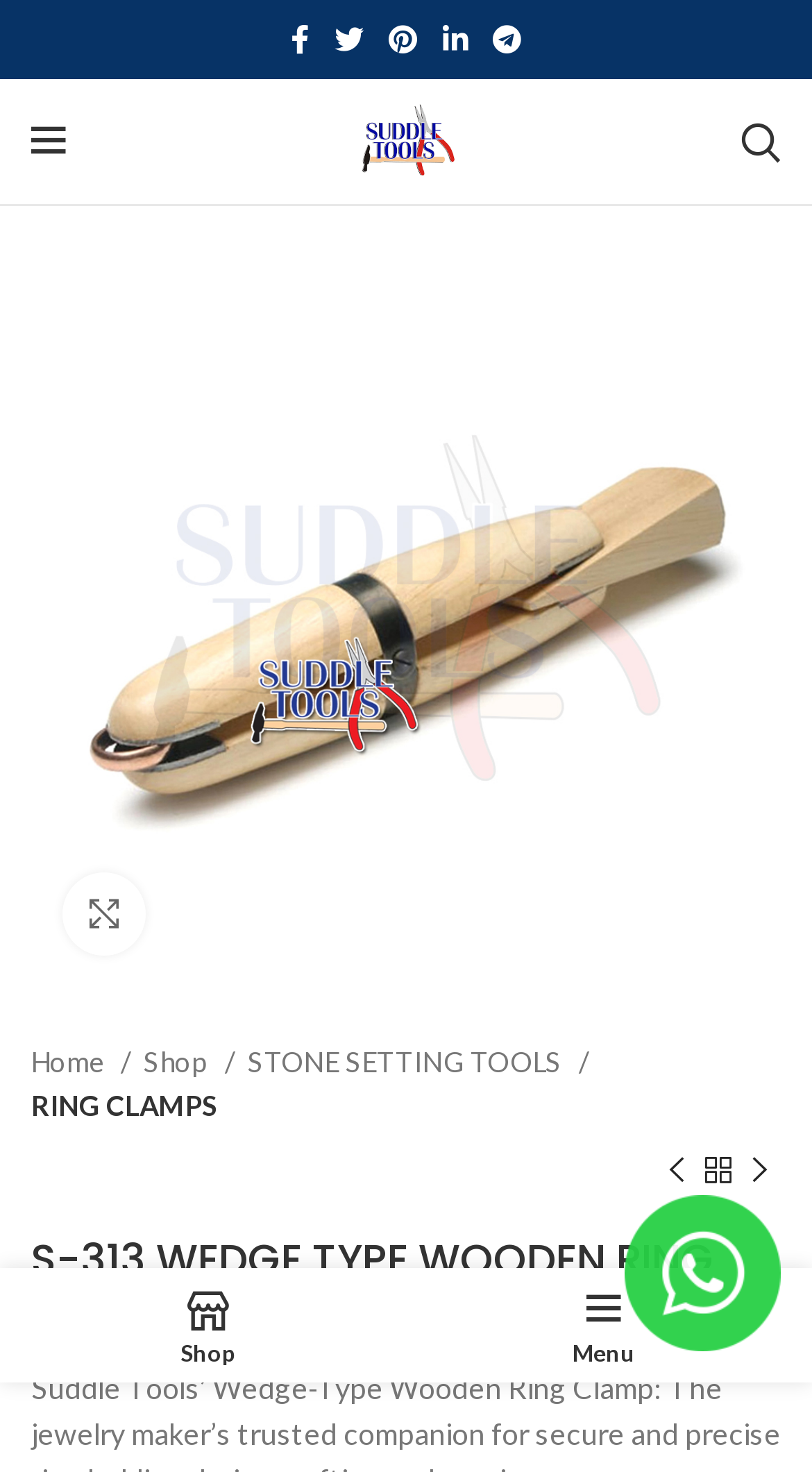Locate the bounding box coordinates of the region to be clicked to comply with the following instruction: "Click on Facebook social link". The coordinates must be four float numbers between 0 and 1, in the form [left, top, right, bottom].

[0.342, 0.008, 0.396, 0.045]